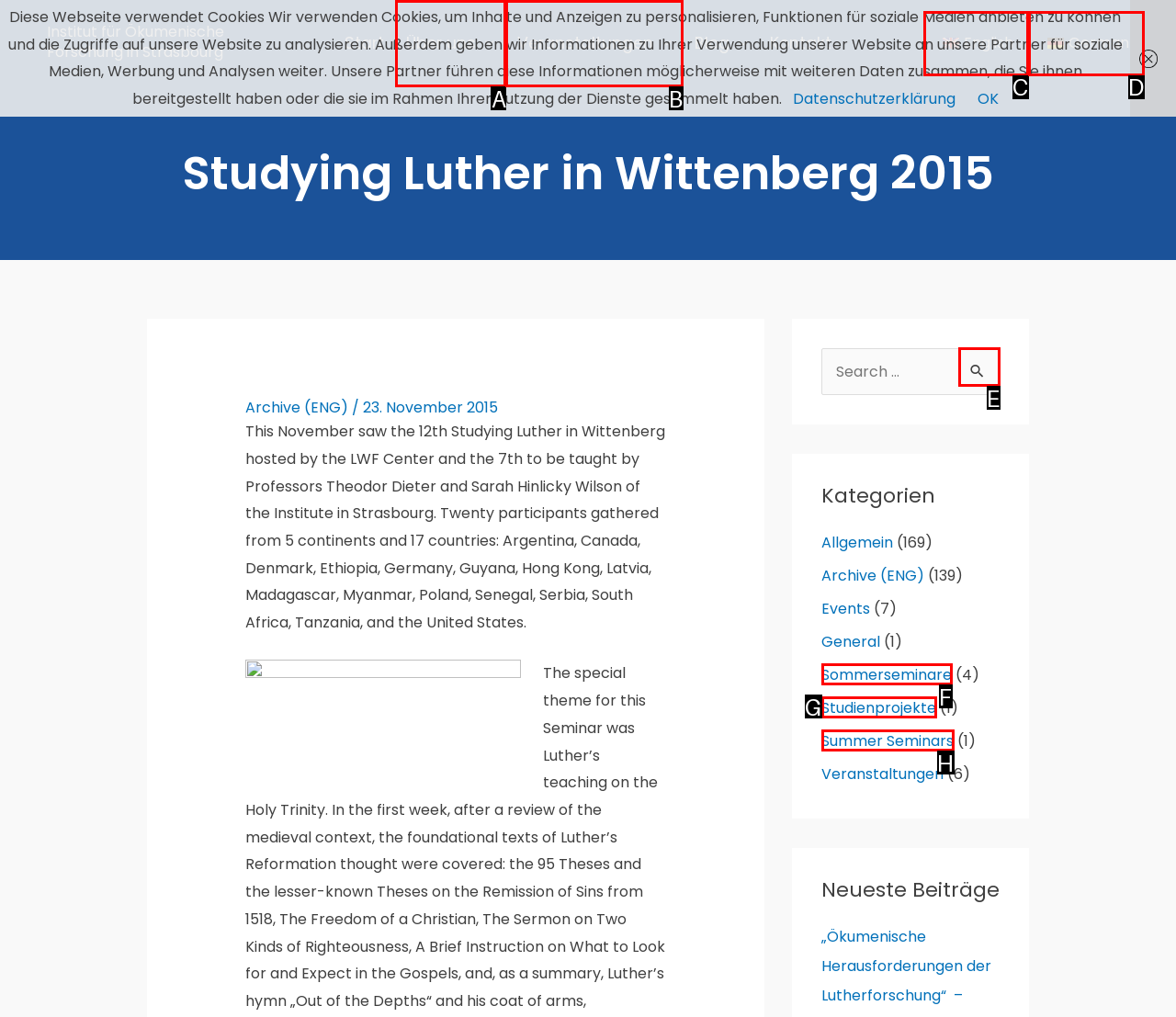Identify the HTML element that corresponds to the following description: parent_node: Suchen nach: value="Suche" Provide the letter of the best matching option.

E